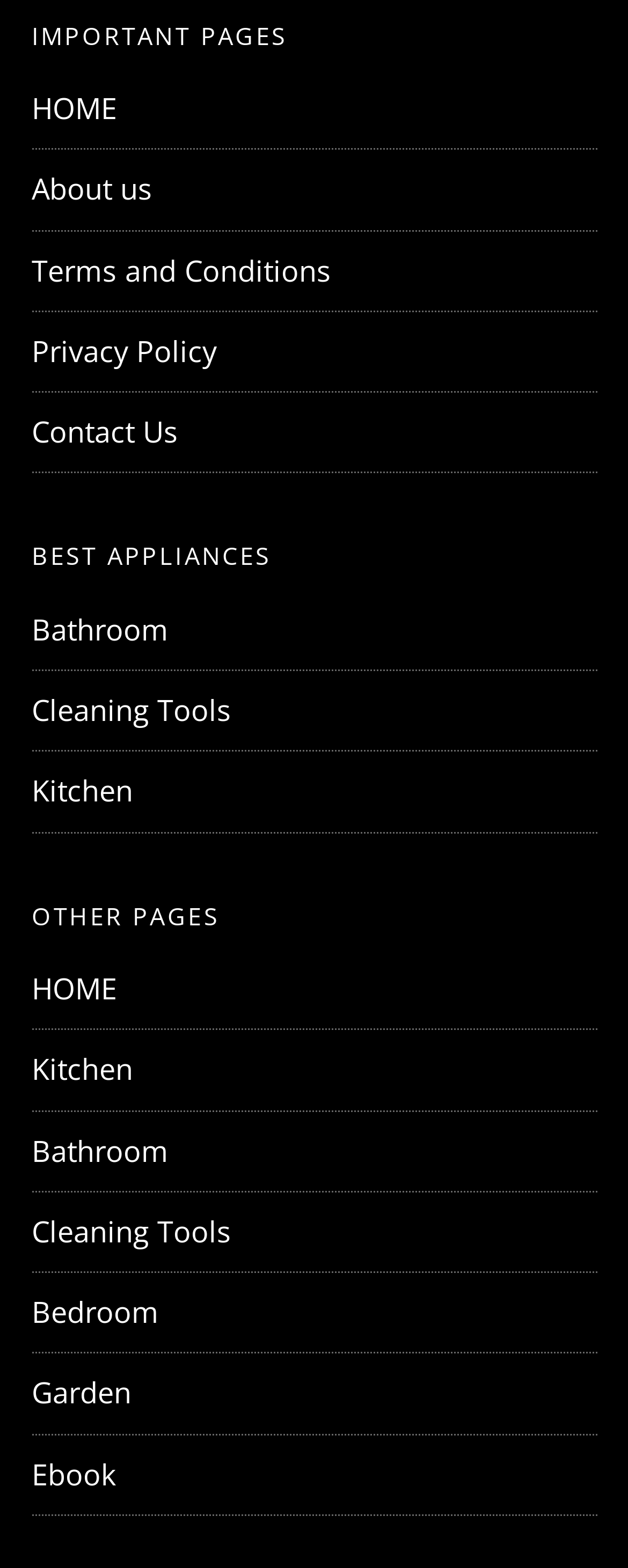Please specify the bounding box coordinates of the clickable section necessary to execute the following command: "view about us".

[0.05, 0.108, 0.242, 0.133]